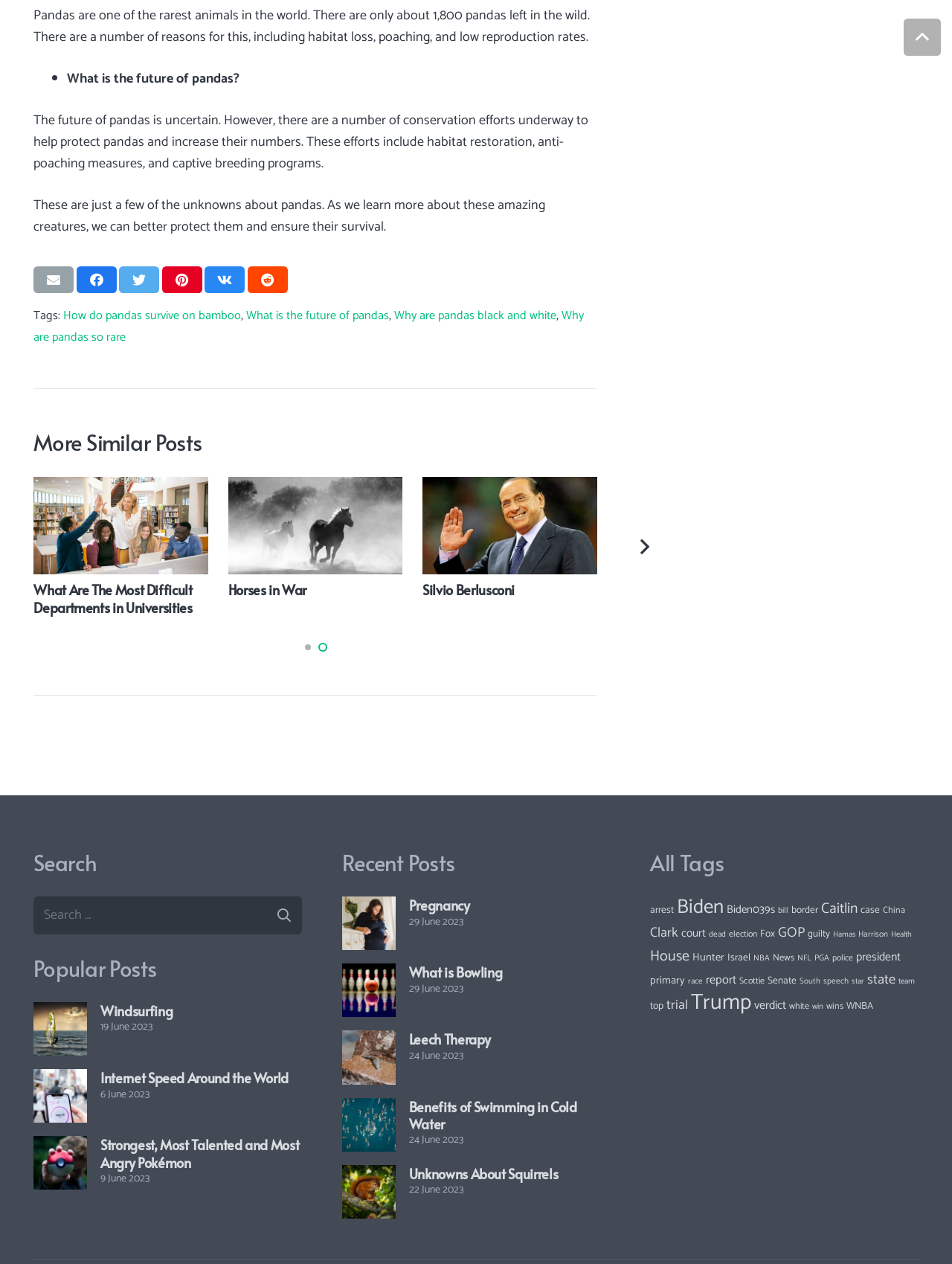Please mark the clickable region by giving the bounding box coordinates needed to complete this instruction: "Click on 'What is the future of pandas'".

[0.259, 0.242, 0.409, 0.258]